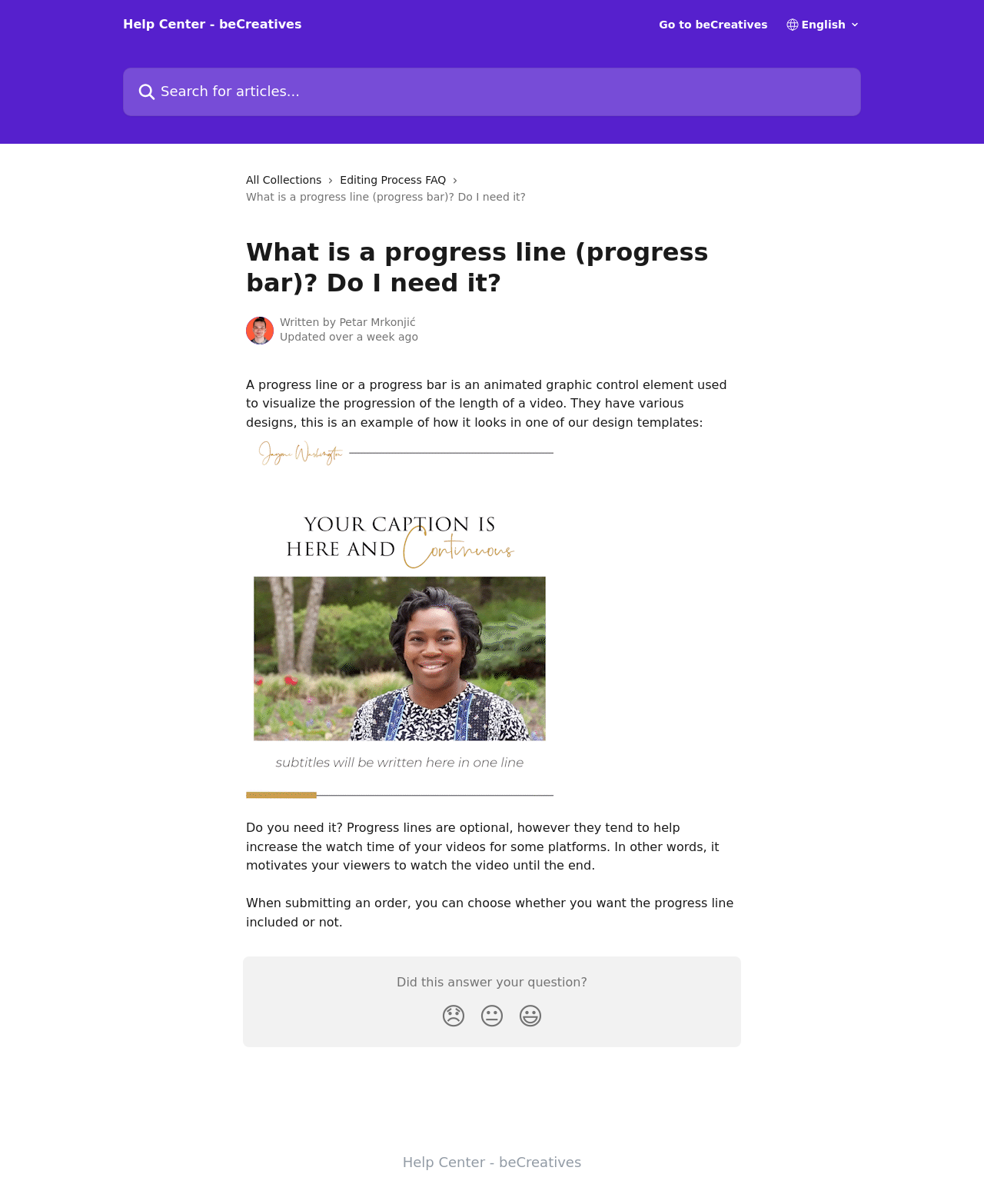Pinpoint the bounding box coordinates of the area that must be clicked to complete this instruction: "View Help Center".

[0.409, 0.958, 0.591, 0.972]